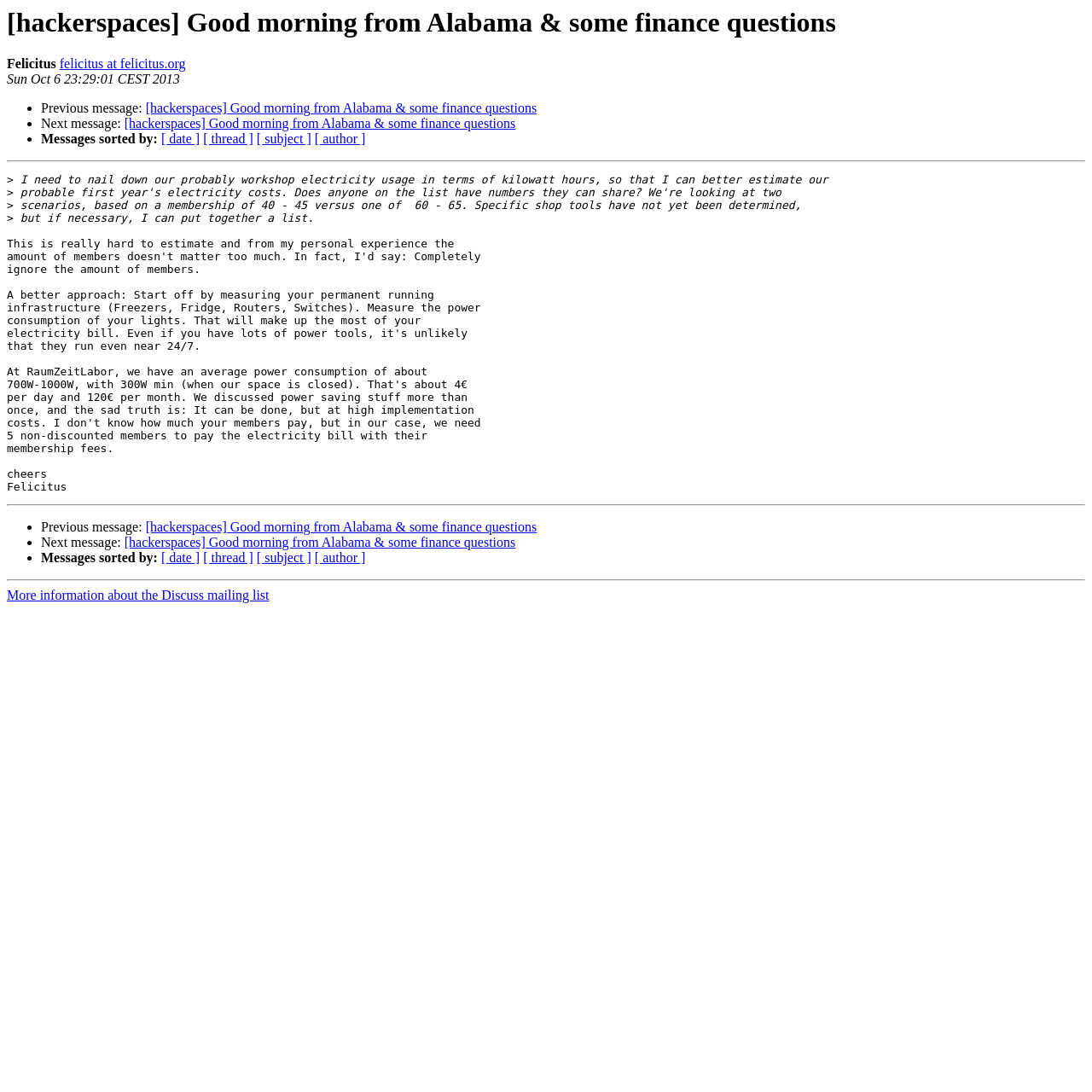Please find and report the bounding box coordinates of the element to click in order to perform the following action: "Visit Felicitus' homepage". The coordinates should be expressed as four float numbers between 0 and 1, in the format [left, top, right, bottom].

[0.055, 0.052, 0.17, 0.065]